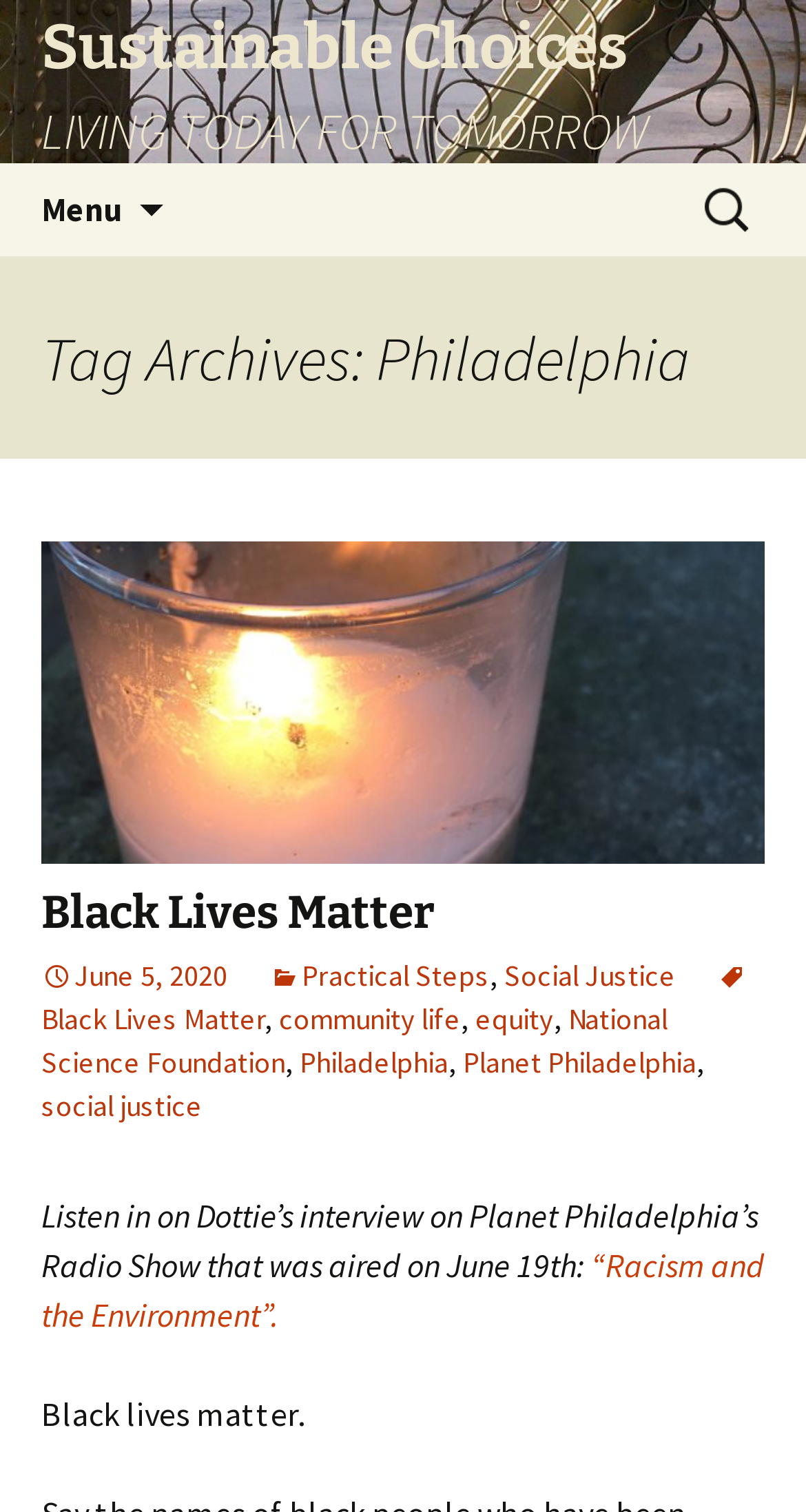Bounding box coordinates should be provided in the format (top-left x, top-left y, bottom-right x, bottom-right y) with all values between 0 and 1. Identify the bounding box for this UI element: social justice

[0.051, 0.719, 0.251, 0.744]